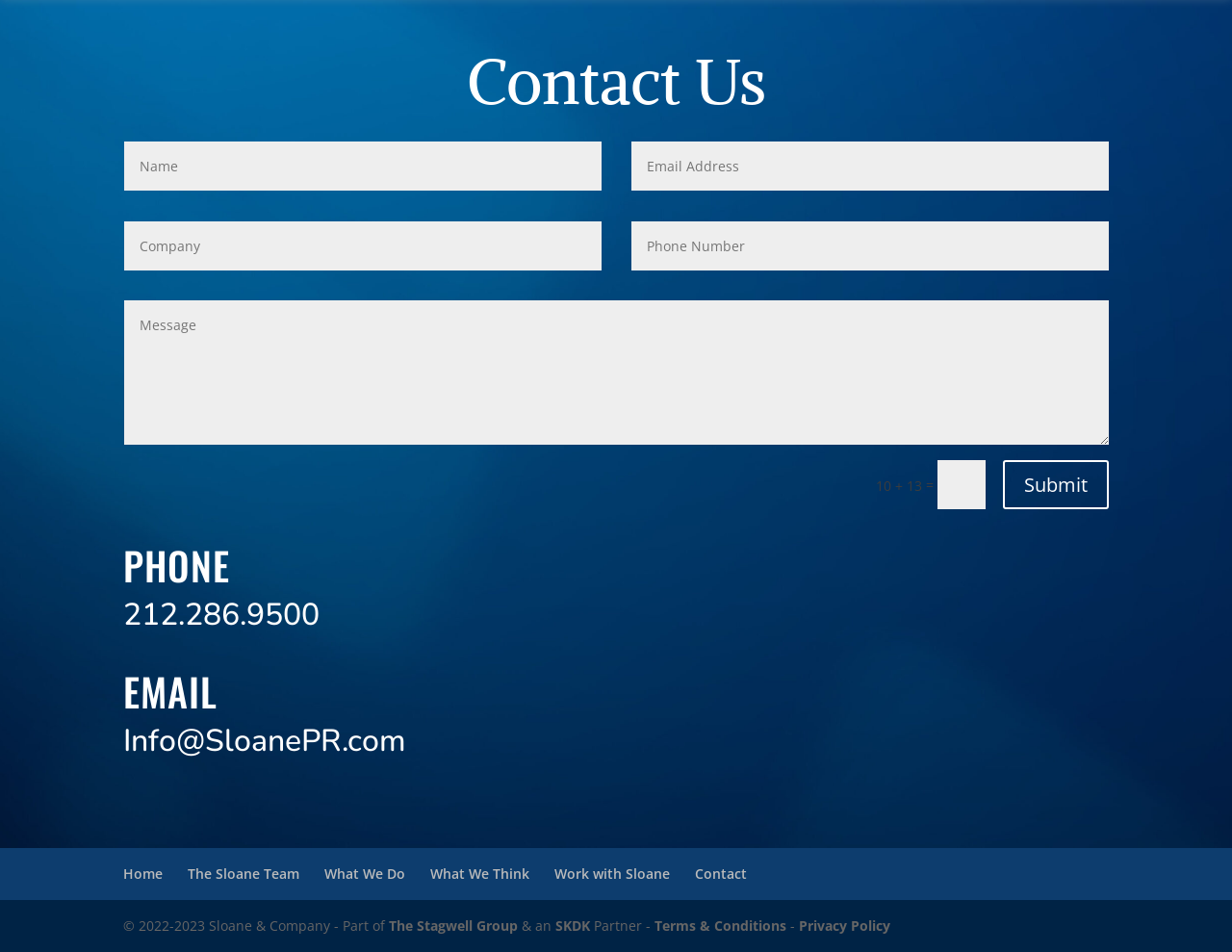What is the phone number?
Please answer the question with as much detail and depth as you can.

I found the phone number in the StaticText element [351] under the heading 'PHONE'.